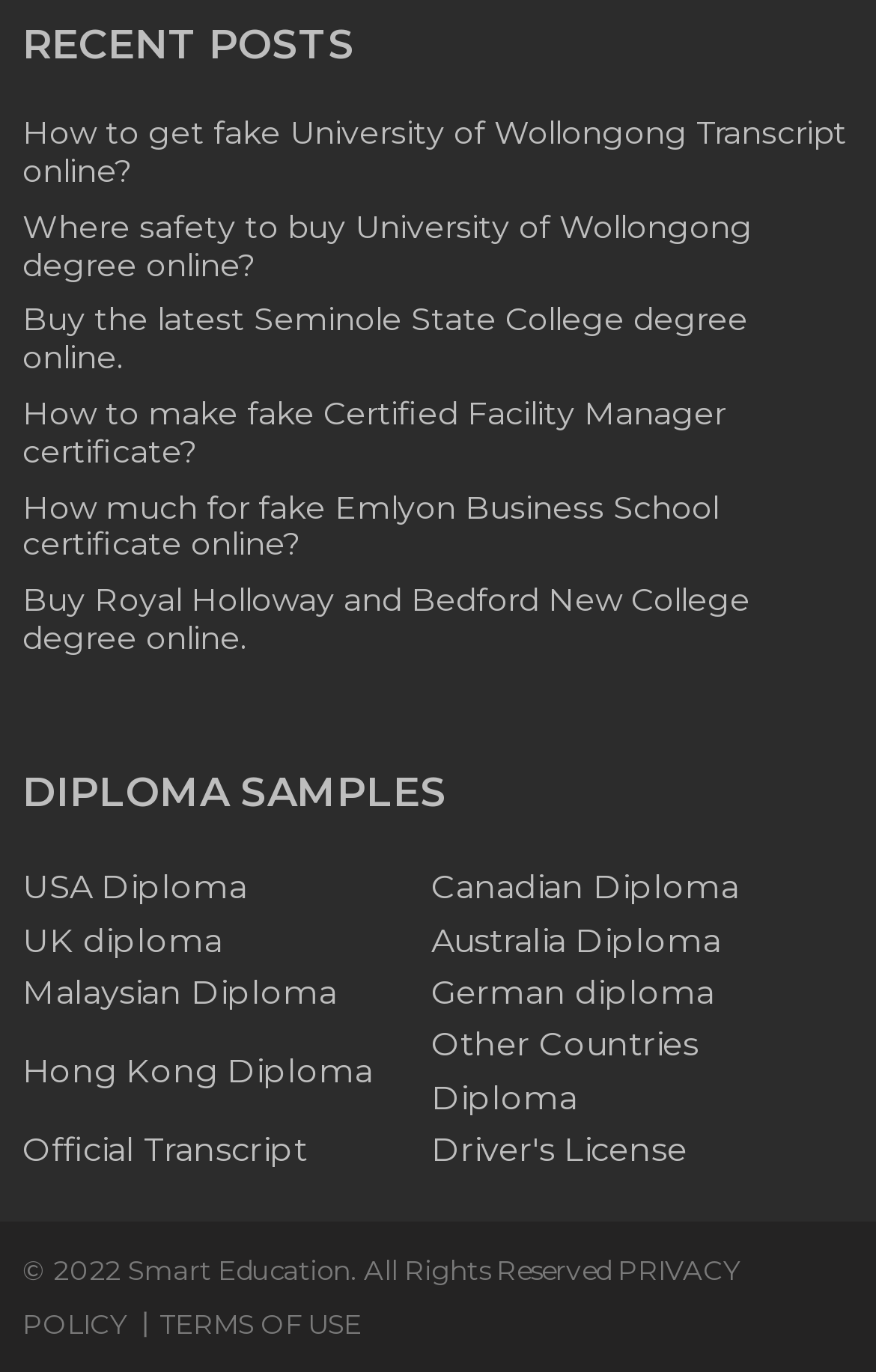Please identify the bounding box coordinates of the element that needs to be clicked to perform the following instruction: "Select 'USA Diploma'".

[0.026, 0.629, 0.451, 0.667]